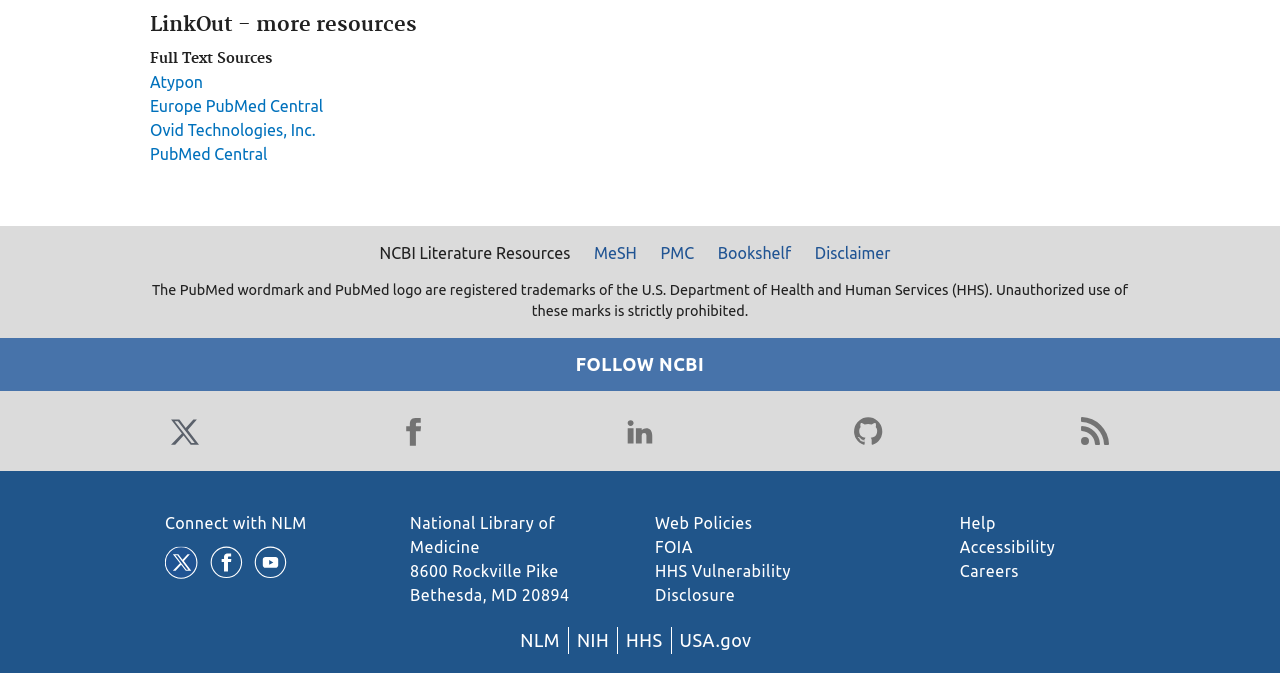Identify and provide the bounding box for the element described by: "Web Policies".

[0.512, 0.763, 0.588, 0.79]